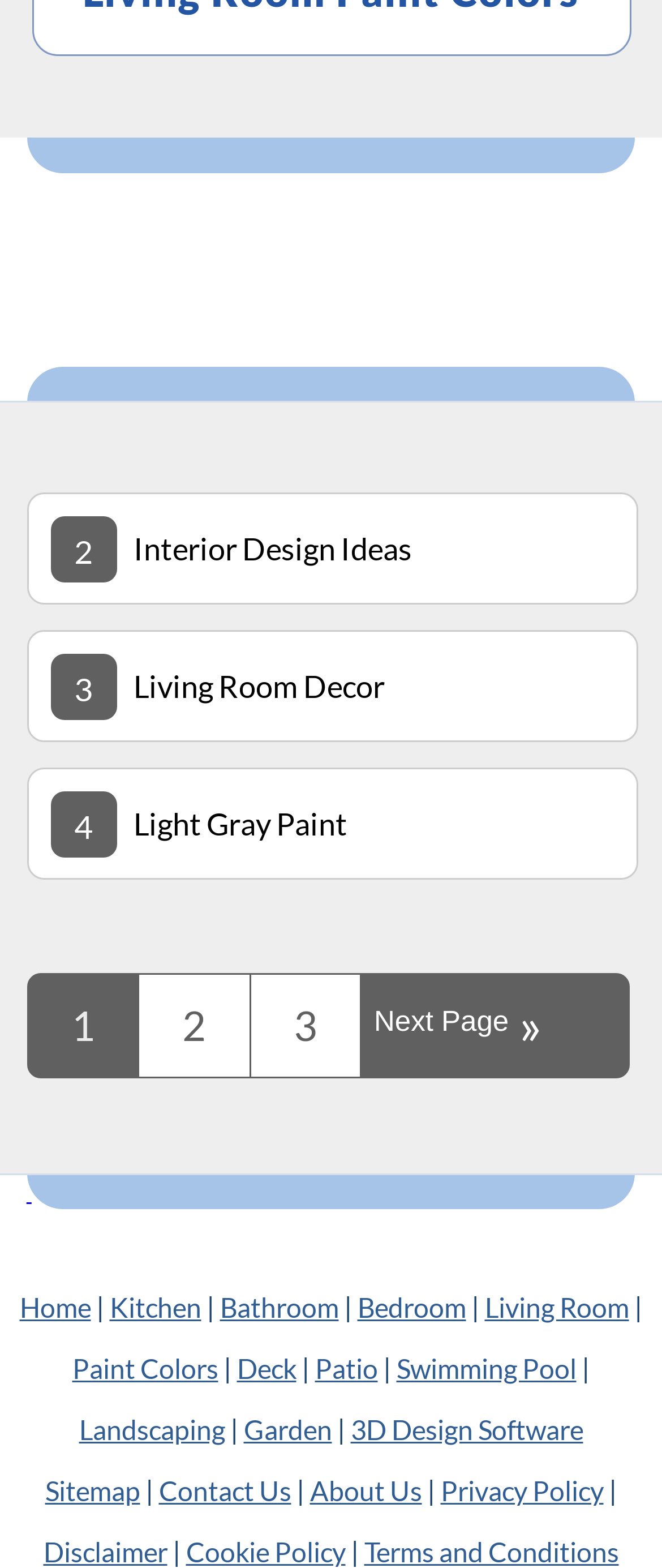Please provide a one-word or short phrase answer to the question:
How many links are there in the top navigation bar?

7